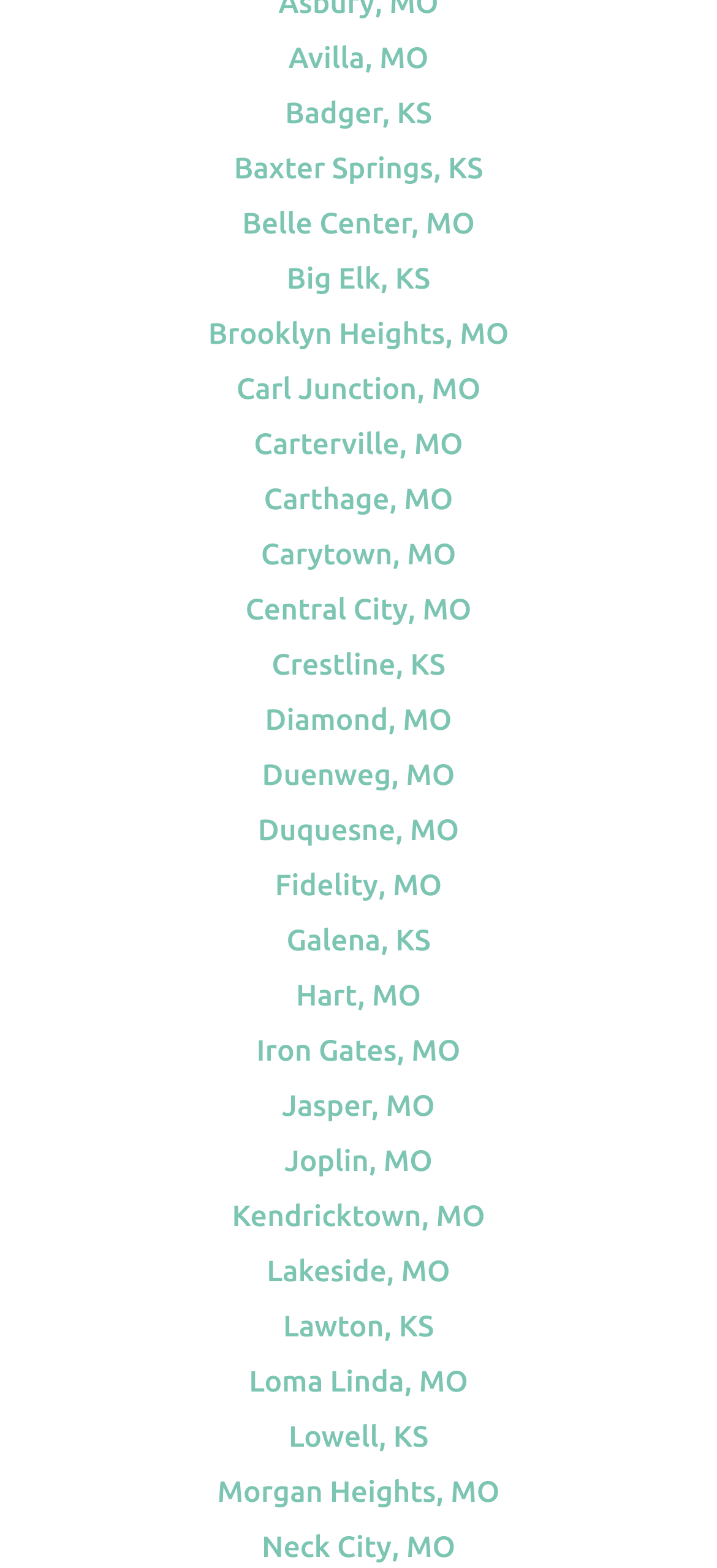Locate the bounding box coordinates of the element to click to perform the following action: 'check out Baxter Springs, KS'. The coordinates should be given as four float values between 0 and 1, in the form of [left, top, right, bottom].

[0.326, 0.097, 0.674, 0.118]